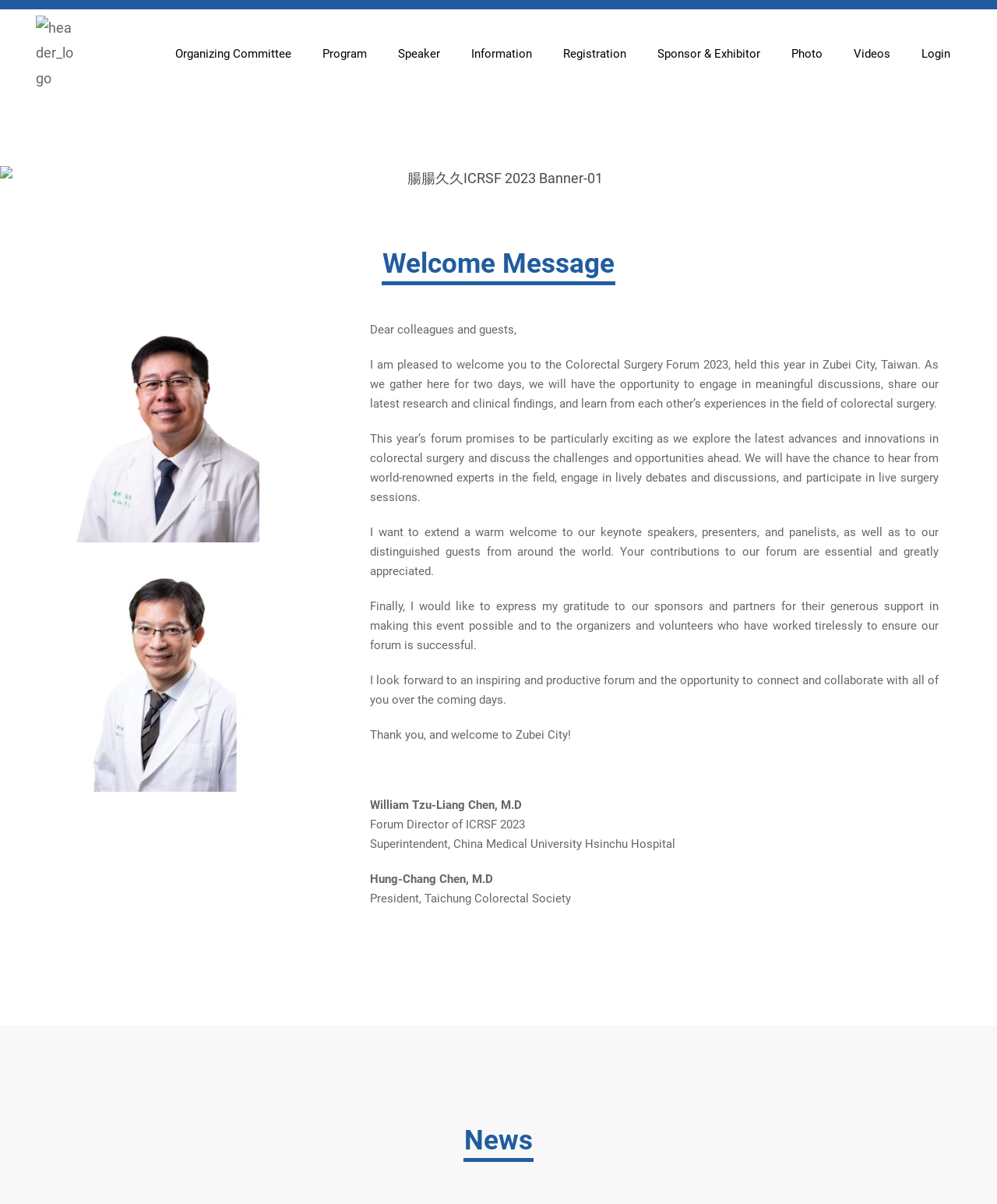What is the name of the forum?
Using the image, give a concise answer in the form of a single word or short phrase.

ICRSF